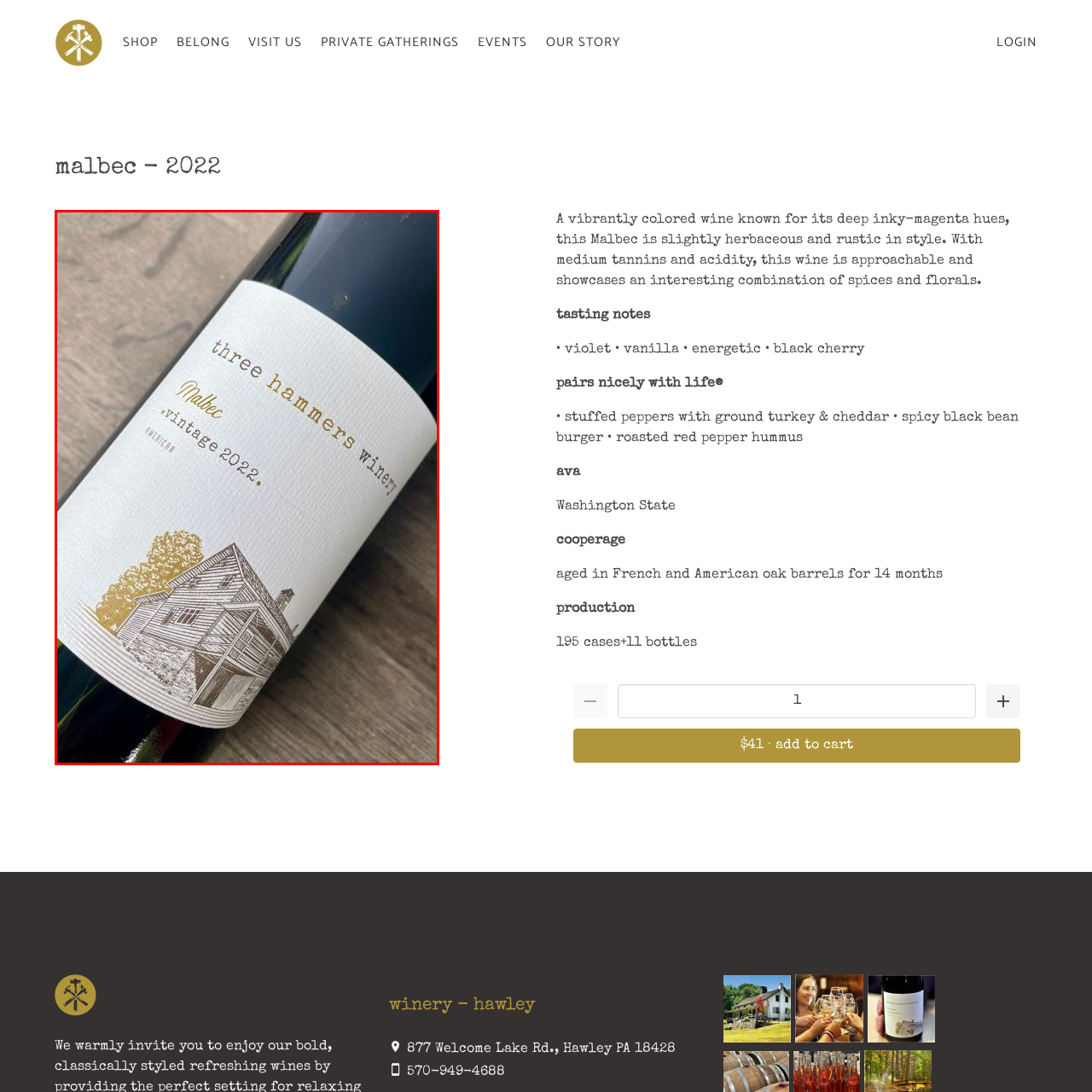Describe in detail what you see in the image highlighted by the red border.

The image showcases a close-up of a Malbec wine bottle from Three Hammers Winery, featuring a distinctive label. The label prominently displays the name "three hammers winery" in bold lettering alongside "Malbec" and "vintage 2022," indicating its varietal and year of production. A beautifully illustrated farmhouse with lush greenery complements the text, rendered in a subtle gold and white color scheme that conveys elegance and craftsmanship. The texture of the label suggests a quality finish, while the dark green glass of the bottle adds a classic touch. This wine is part of a collection celebrated for its vibrant hues and approachable character, typical of a well-crafted Malbec.